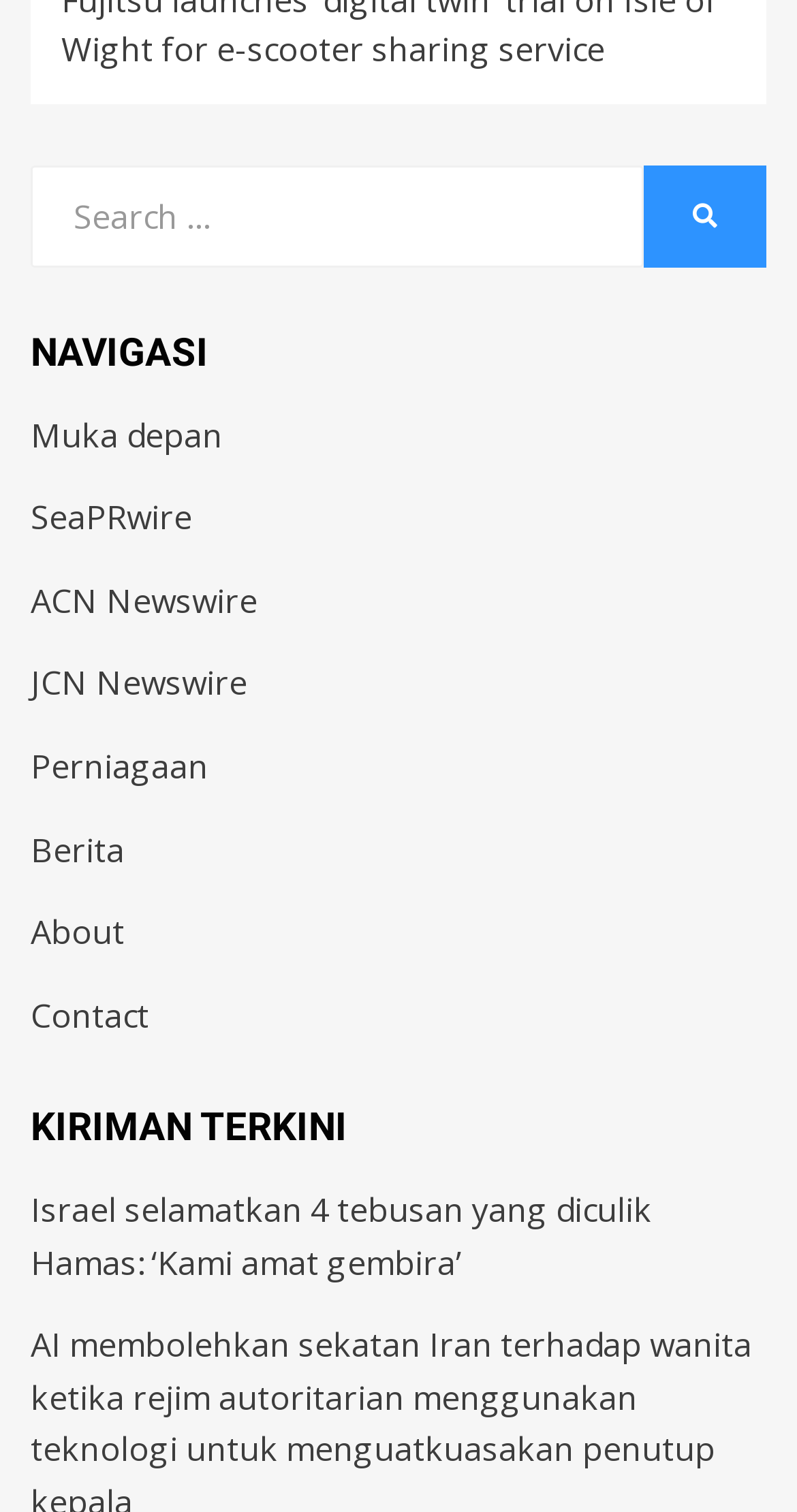Answer succinctly with a single word or phrase:
What is the purpose of the search box?

Search for content